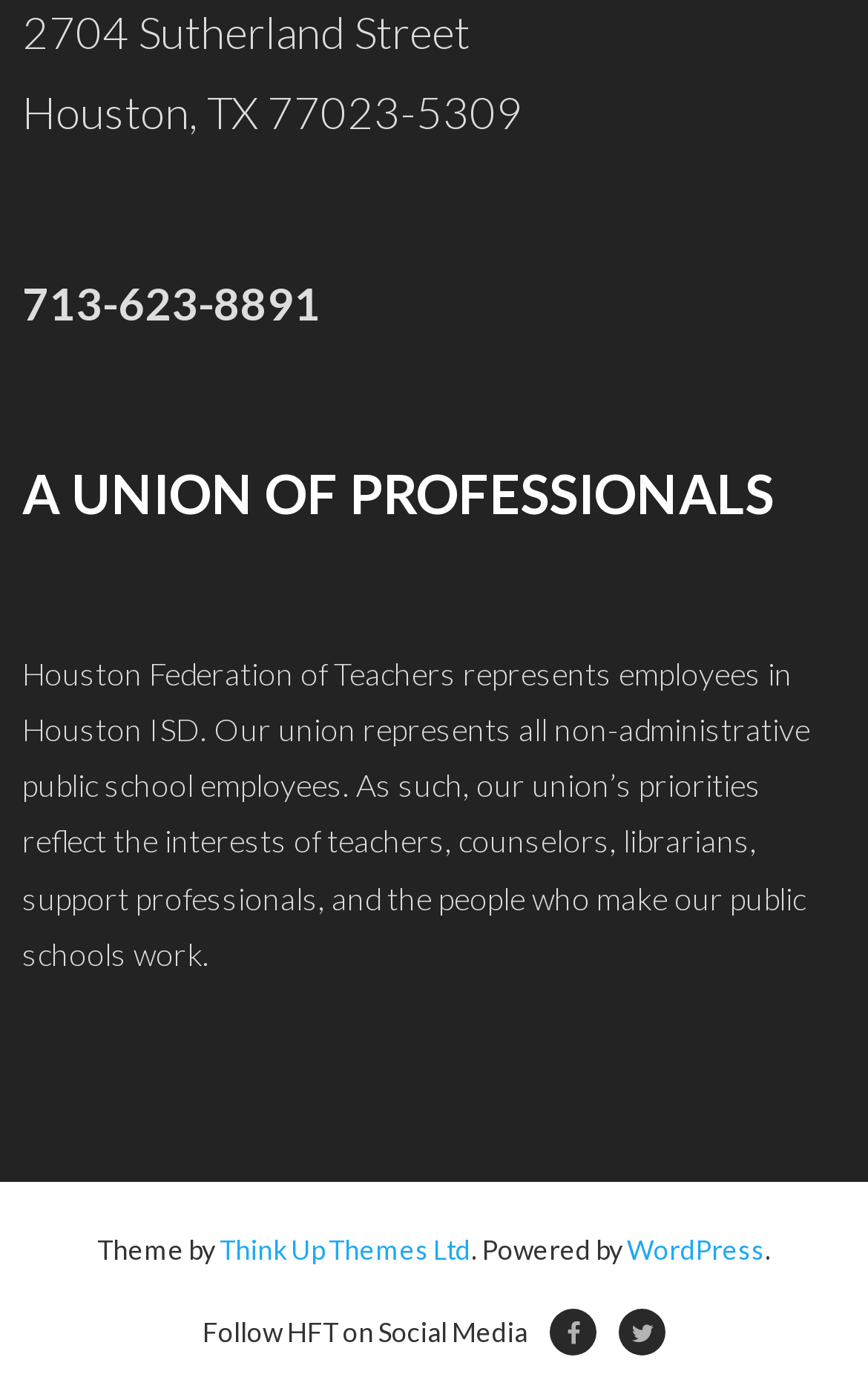Provide the bounding box coordinates for the UI element that is described as: "Think Up Themes Ltd".

[0.253, 0.914, 0.542, 0.938]